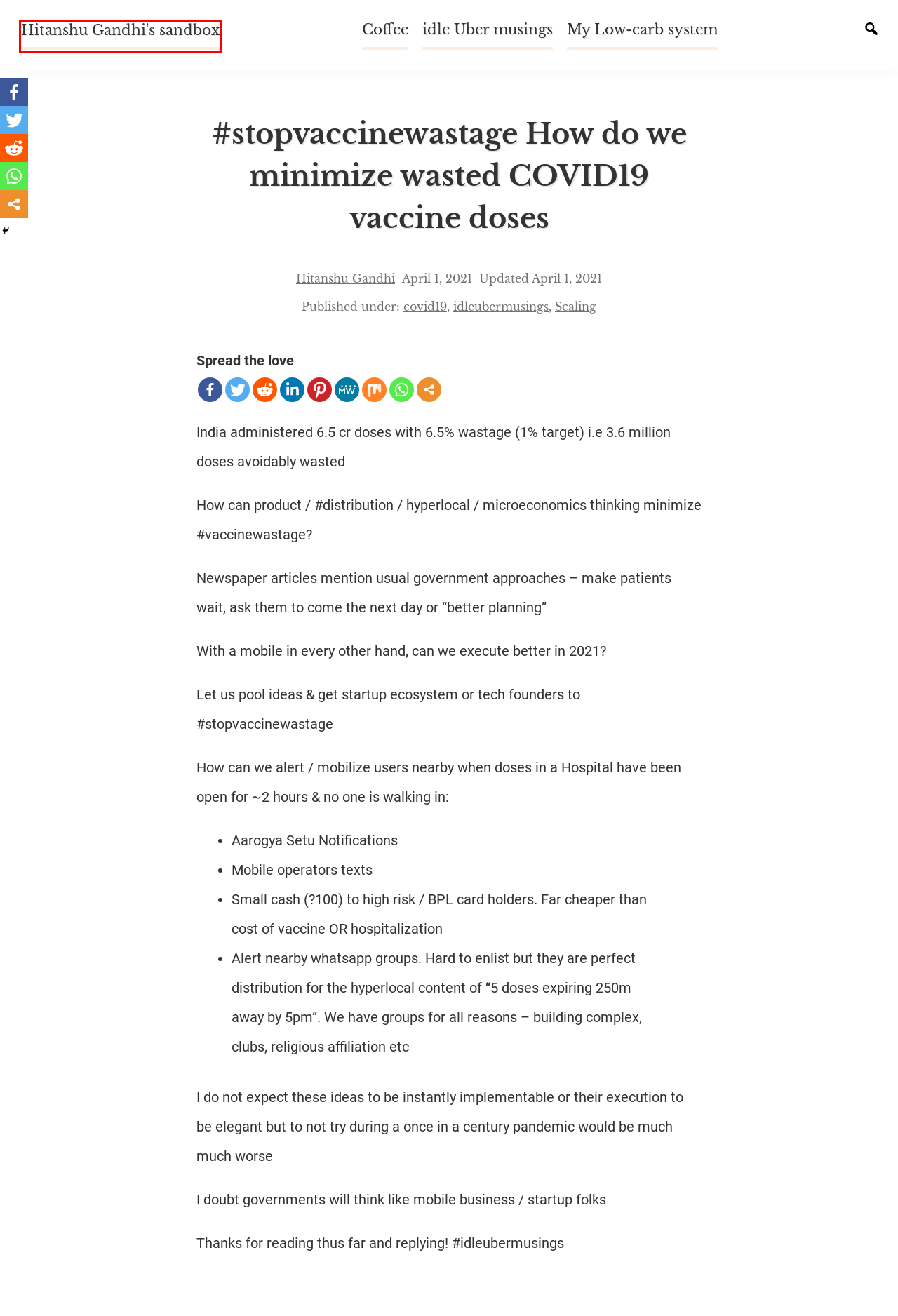You have a screenshot of a webpage with a red rectangle bounding box around an element. Identify the best matching webpage description for the new page that appears after clicking the element in the bounding box. The descriptions are:
A. Har ki Pauri is a better summer destination than Rishikesh | Hitanshu Gandhi's sandbox
B. Scaling Archives | Hitanshu Gandhi's sandbox
C. Hitanshu Gandhi's sandbox | Live free. Think free.
D. idleubermusings Archives | Hitanshu Gandhi's sandbox
E. idle Uber musings | Hitanshu Gandhi's sandbox
F. covid19 Archives | Hitanshu Gandhi's sandbox
G. Coffee | Hitanshu Gandhi's sandbox
H. Which Indian Founder will Solve the COVID Information Problem | Hitanshu Gandhi's sandbox

C